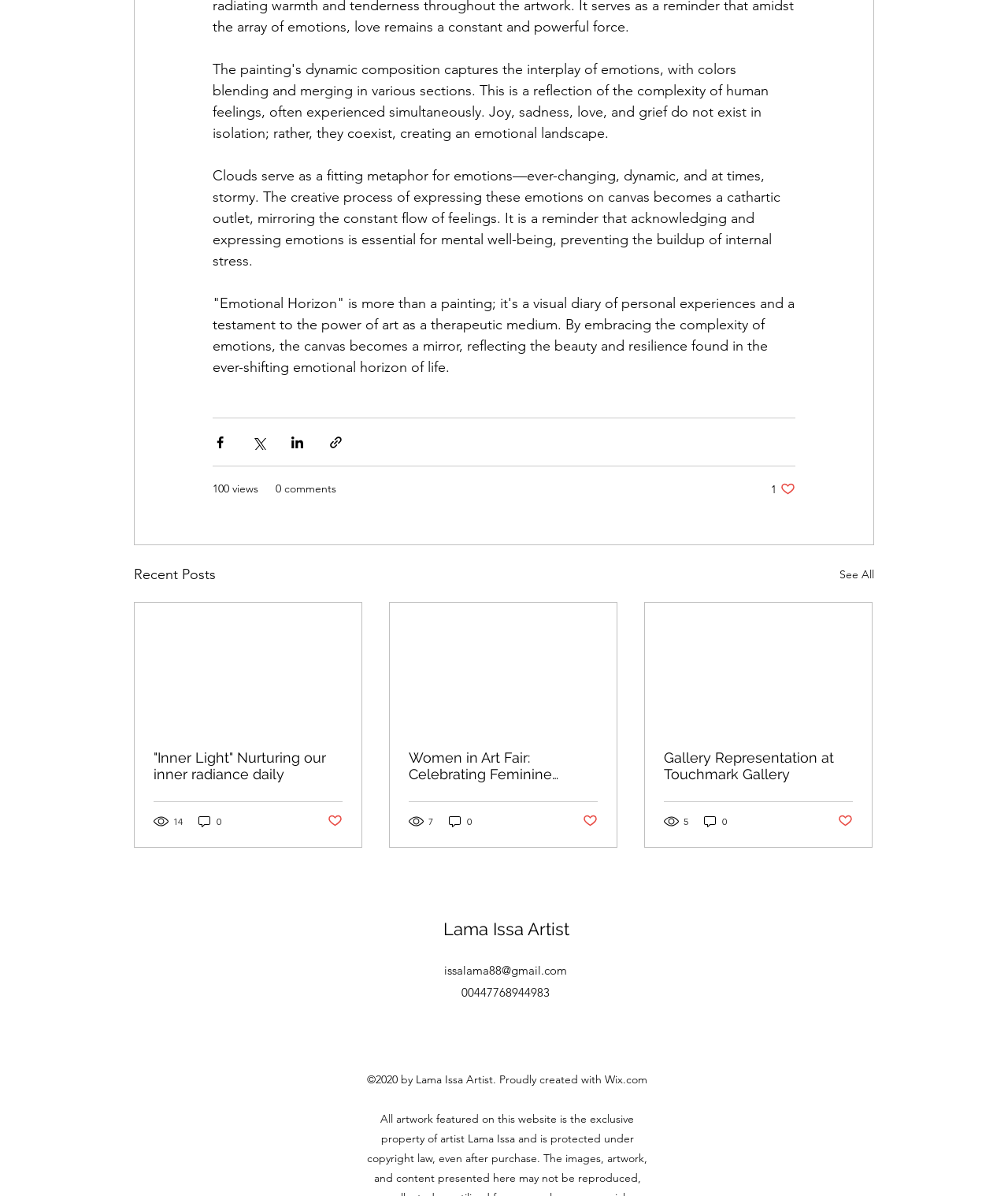What is the email address of the artist?
Ensure your answer is thorough and detailed.

The email address of the artist is 'issalama88@gmail.com' as indicated by the link element with OCR text 'issalama88@gmail.com'.